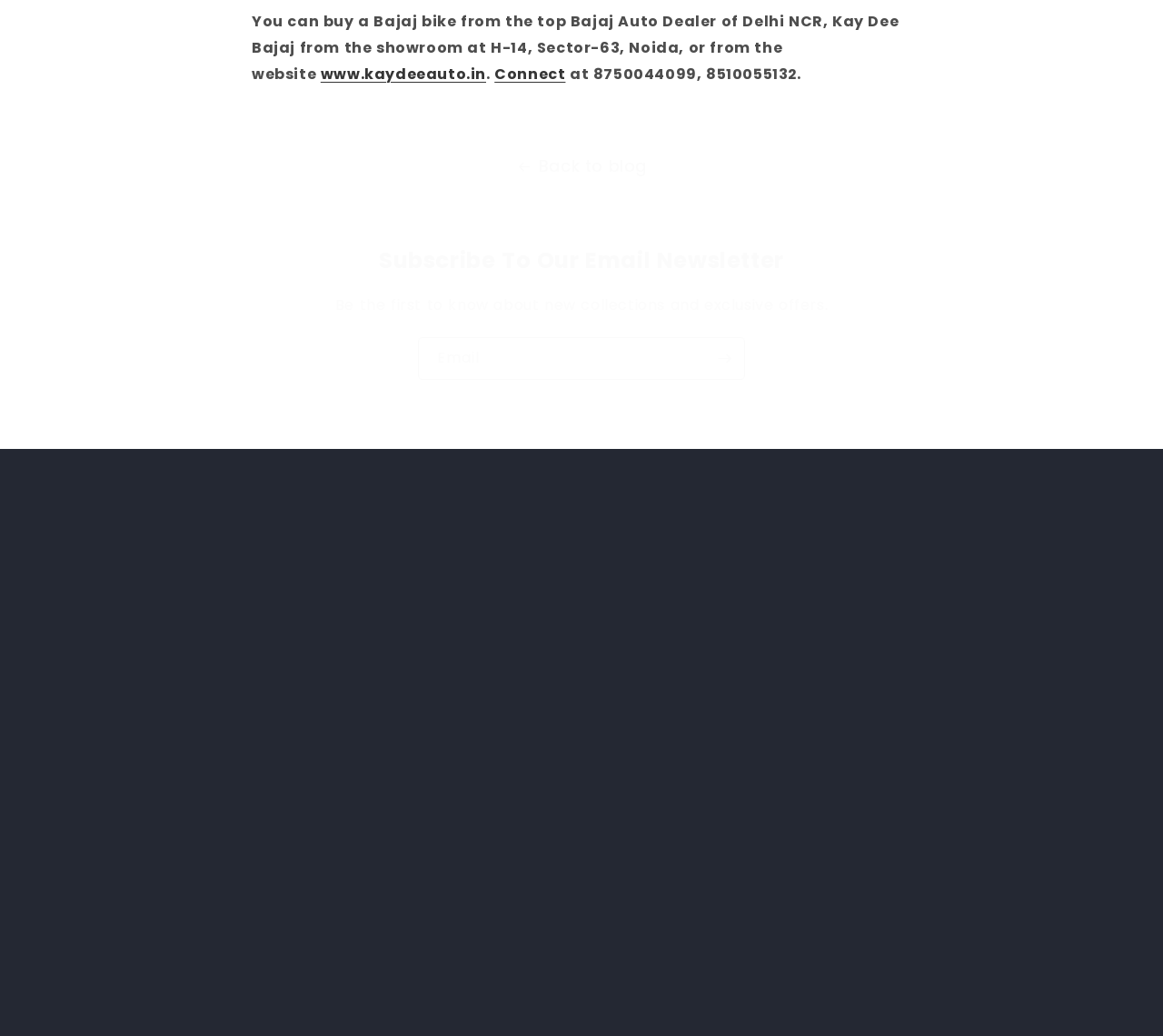Please find the bounding box coordinates of the clickable region needed to complete the following instruction: "Visit the Bajaj showroom in Noida". The bounding box coordinates must consist of four float numbers between 0 and 1, i.e., [left, top, right, bottom].

[0.039, 0.547, 0.201, 0.567]